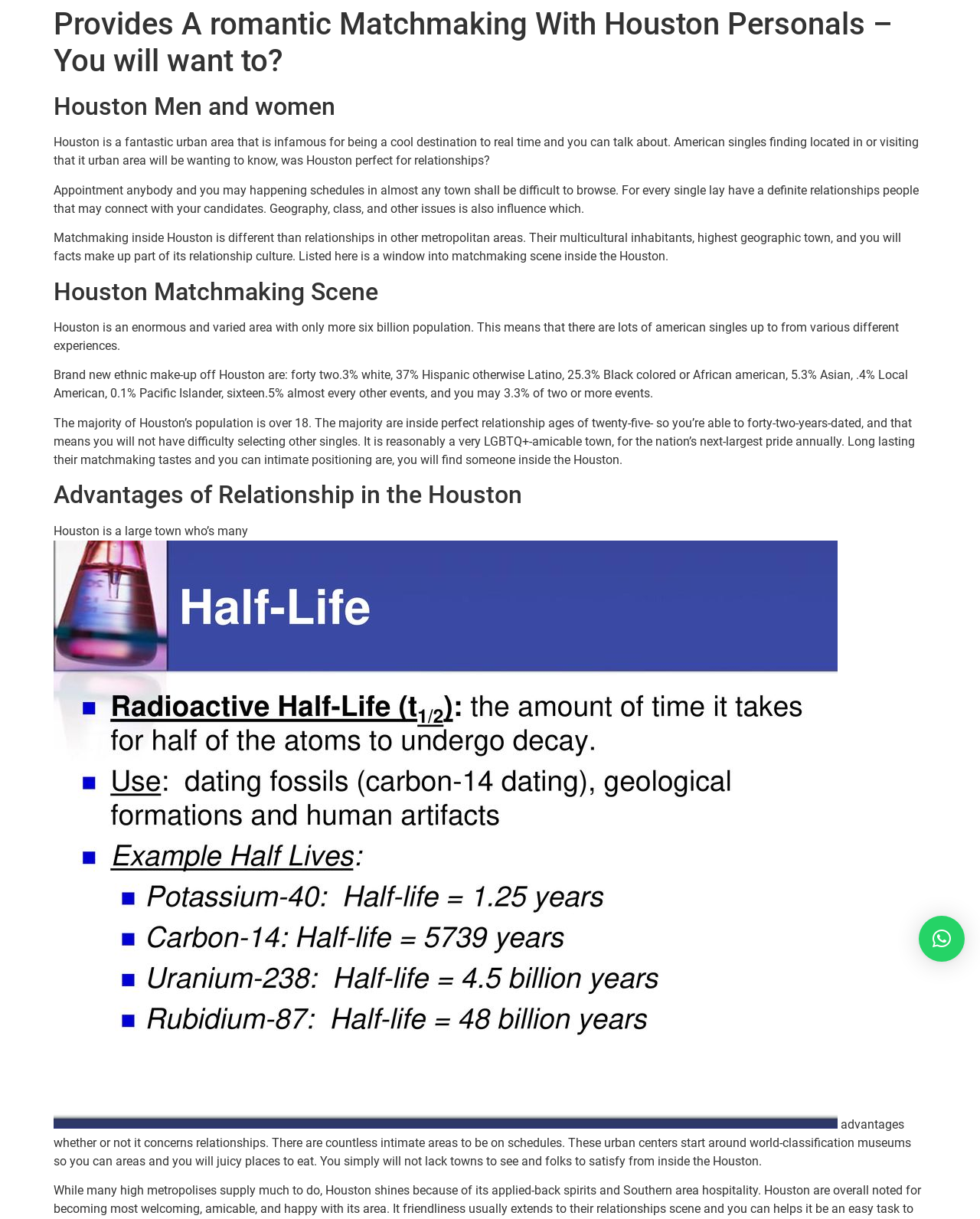Find the bounding box coordinates for the HTML element described as: "×". The coordinates should consist of four float values between 0 and 1, i.e., [left, top, right, bottom].

[0.938, 0.751, 0.984, 0.789]